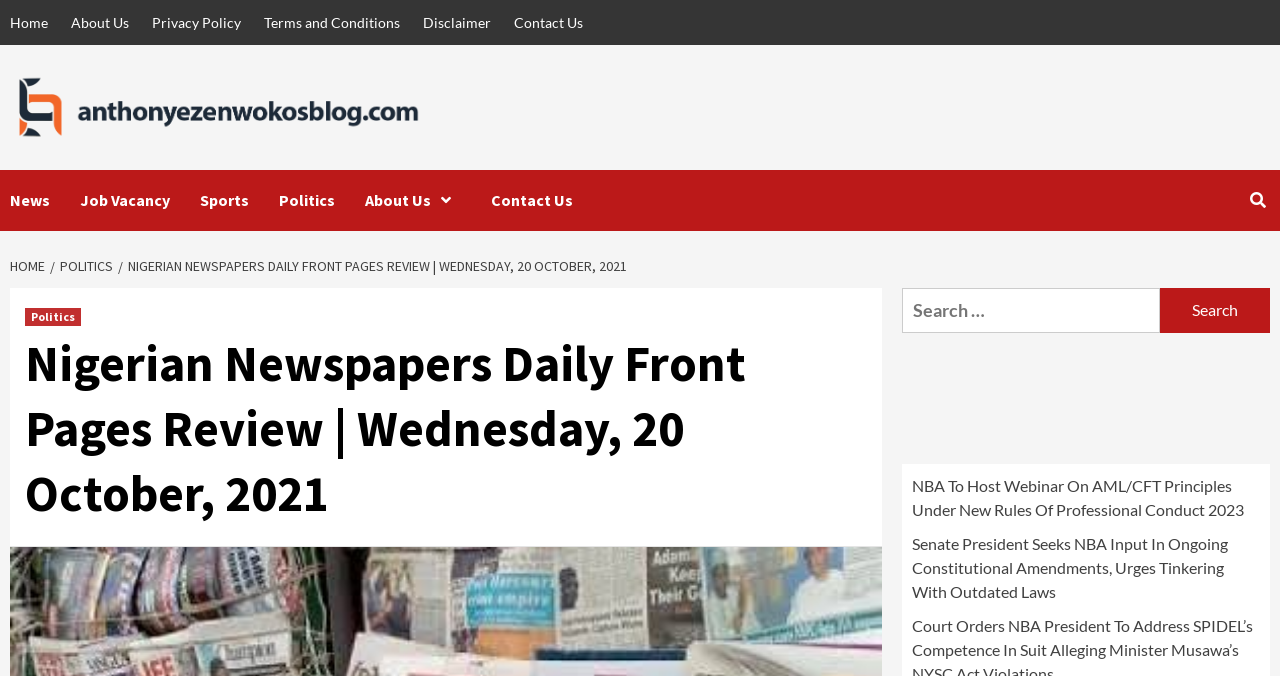How many links are there in the footer section?
Provide a one-word or short-phrase answer based on the image.

6